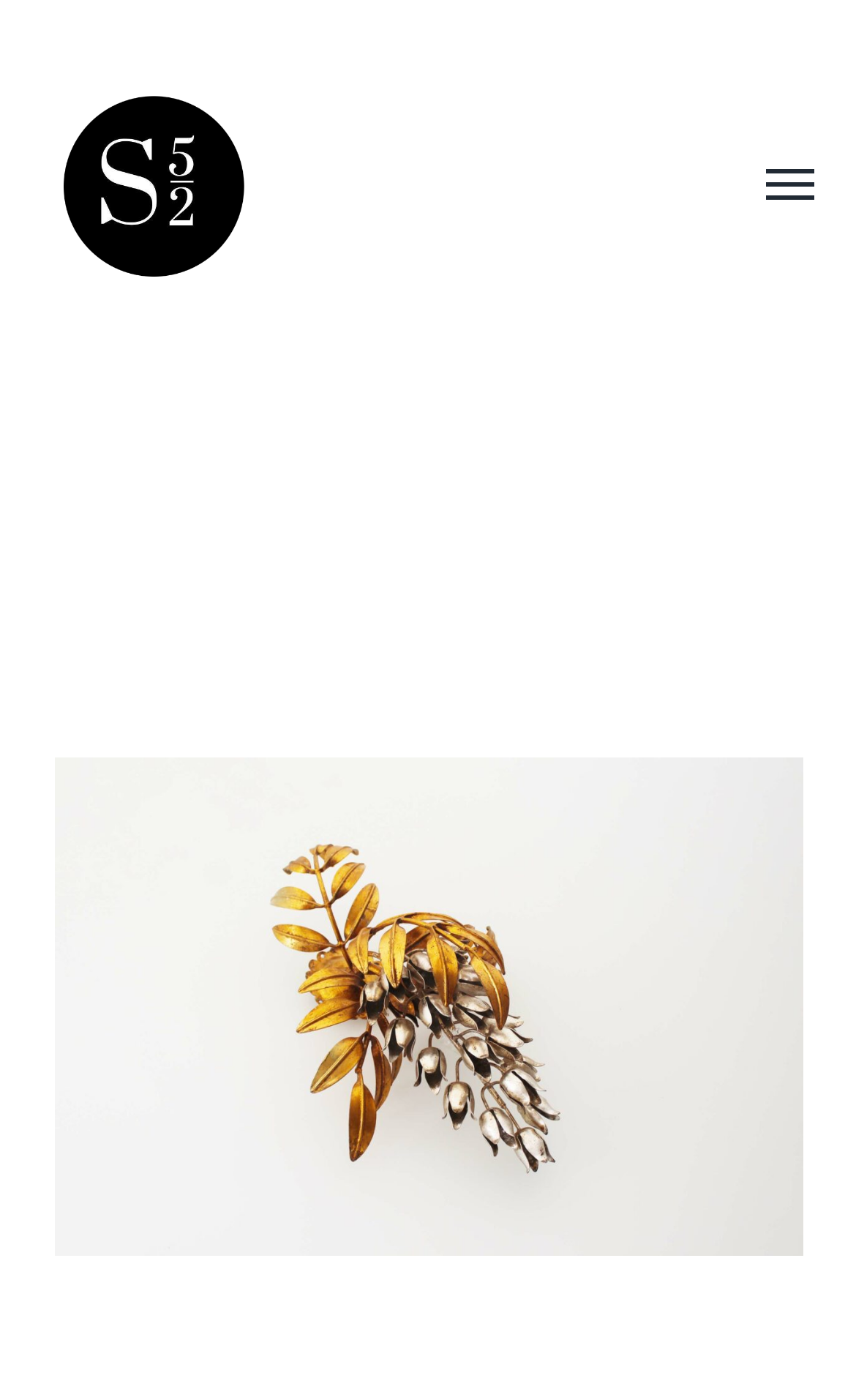Bounding box coordinates are given in the format (top-left x, top-left y, bottom-right x, bottom-right y). All values should be floating point numbers between 0 and 1. Provide the bounding box coordinate for the UI element described as: Spoor52

[0.05, 0.055, 0.745, 0.212]